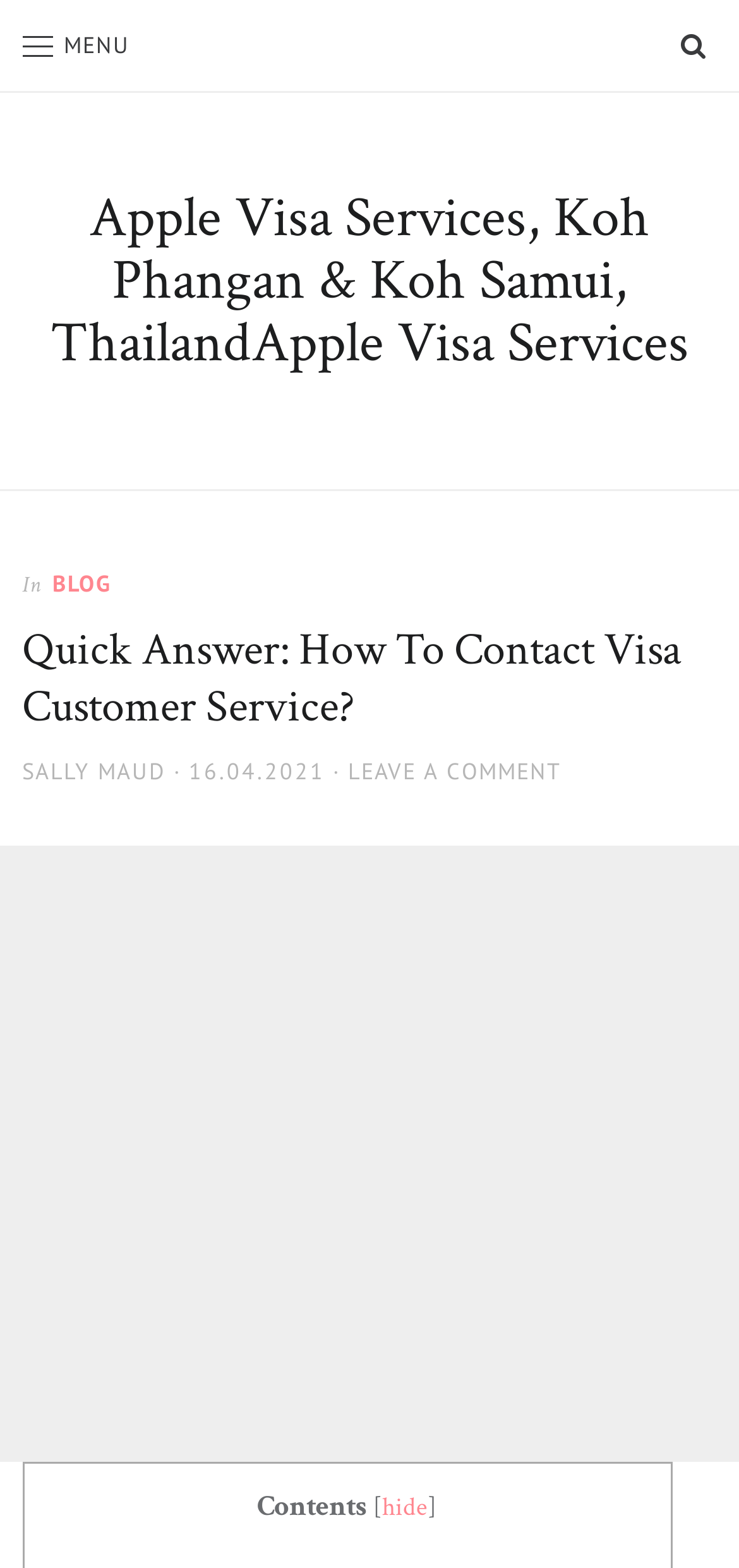Show the bounding box coordinates of the region that should be clicked to follow the instruction: "Read the article posted on 16.04.2021."

[0.256, 0.482, 0.44, 0.501]